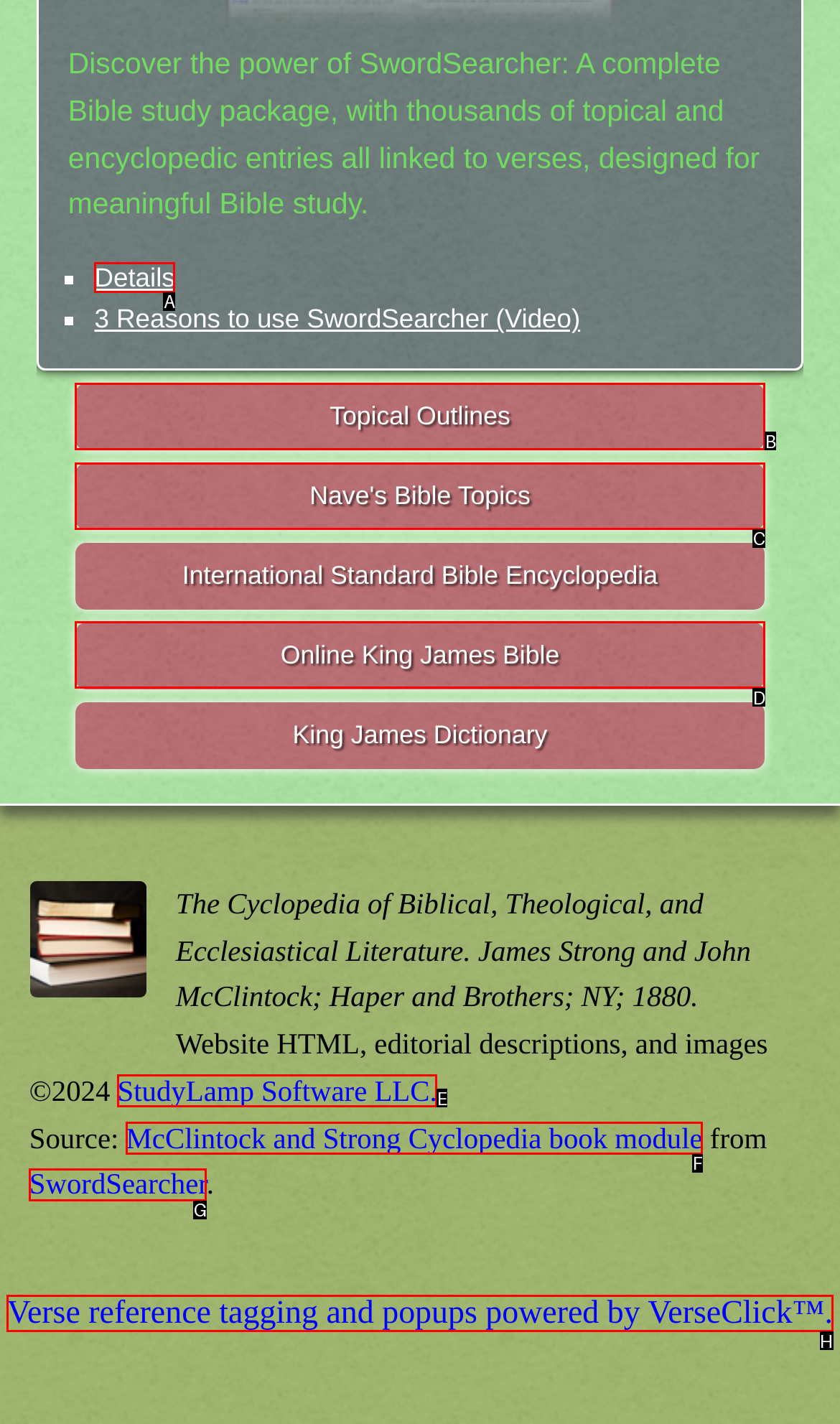Select the HTML element that matches the description: Online King James Bible. Provide the letter of the chosen option as your answer.

D